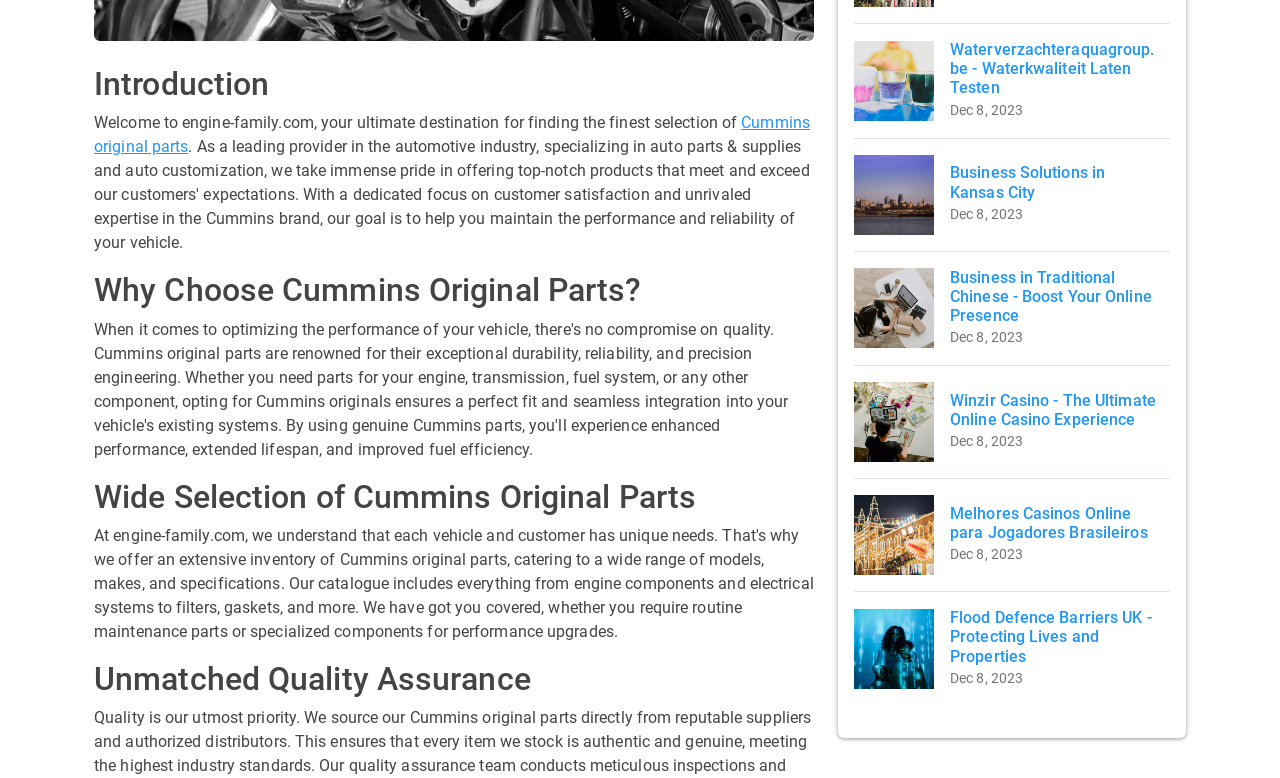Given the webpage screenshot and the description, determine the bounding box coordinates (top-left x, top-left y, bottom-right x, bottom-right y) that define the location of the UI element matching this description: Cummins original parts

[0.073, 0.145, 0.633, 0.201]